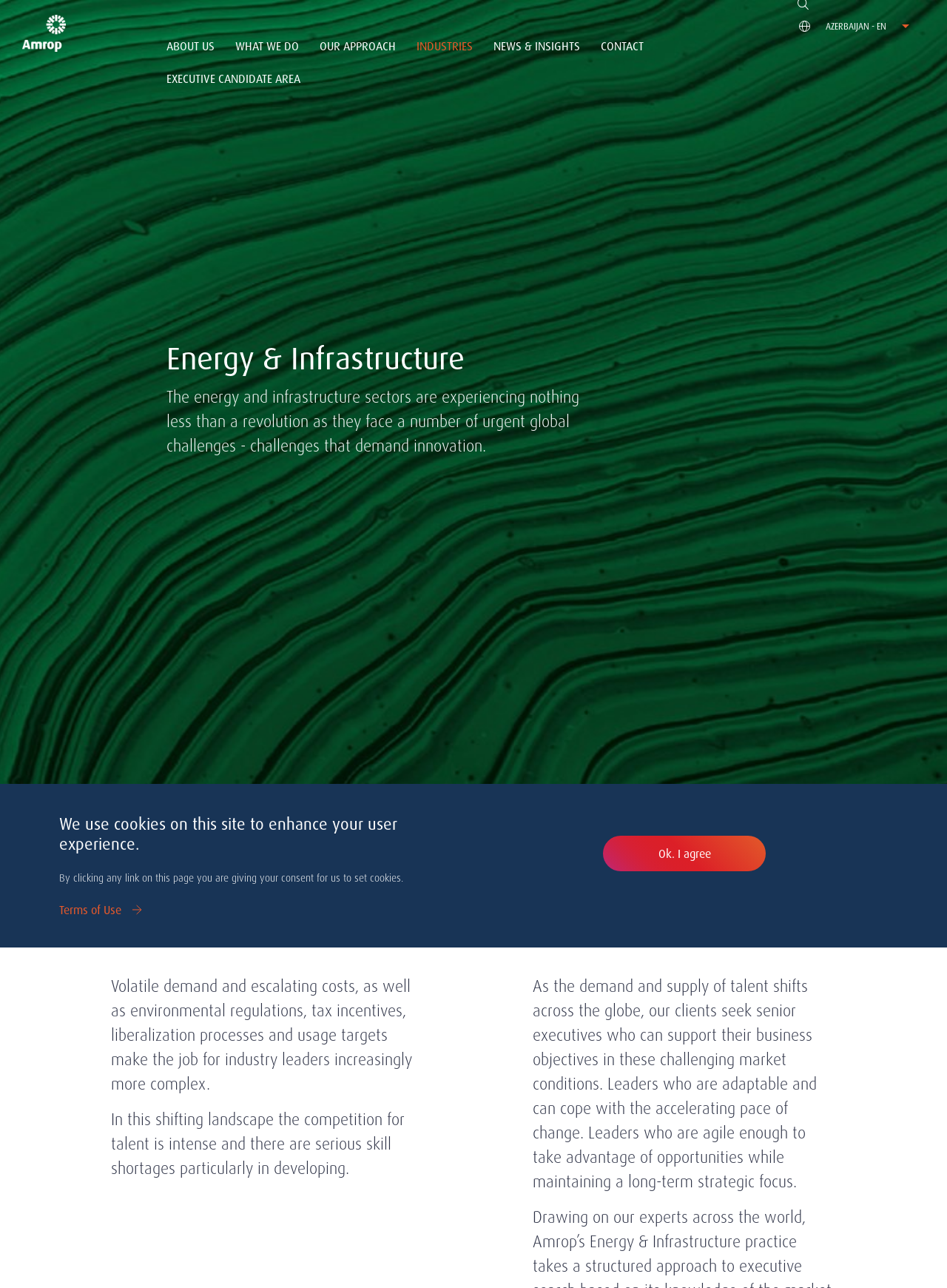Please identify the primary heading on the webpage and return its text.

Energy & Infrastructure
